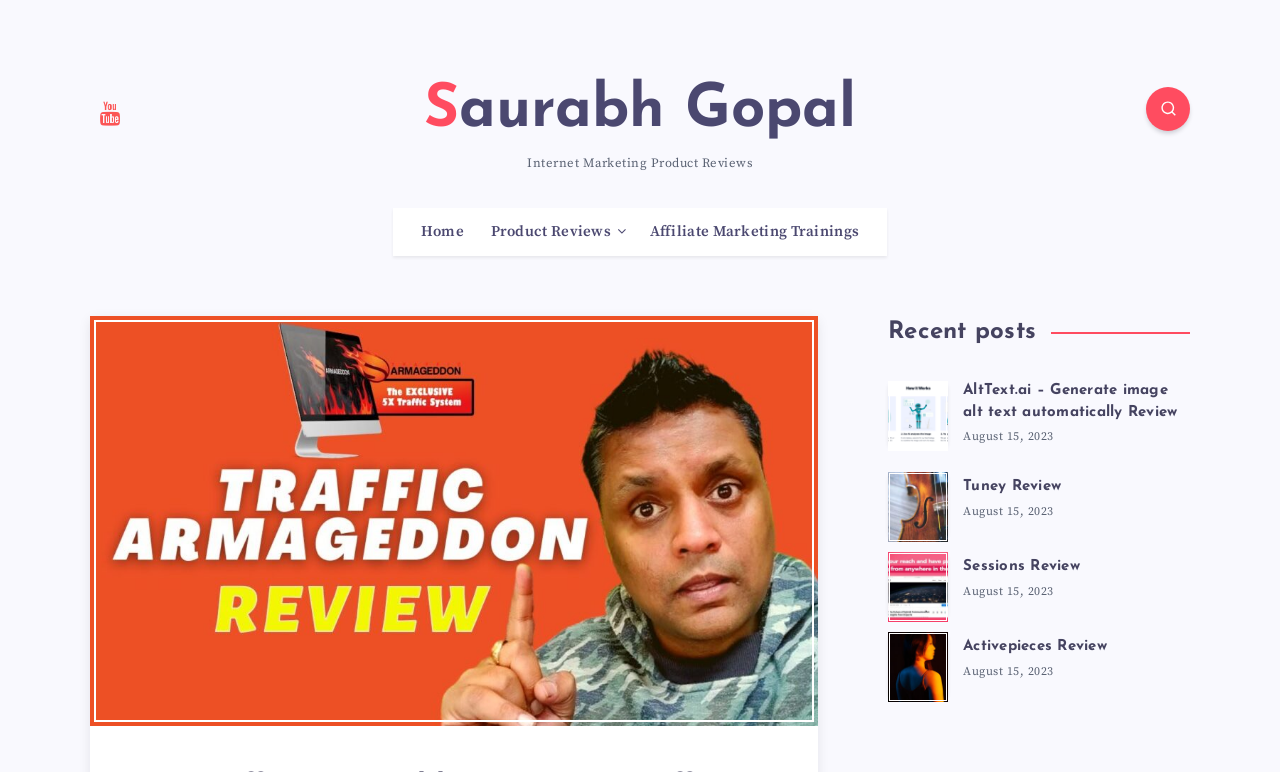Can you find the bounding box coordinates of the area I should click to execute the following instruction: "Visit the Home page"?

[0.329, 0.288, 0.362, 0.313]